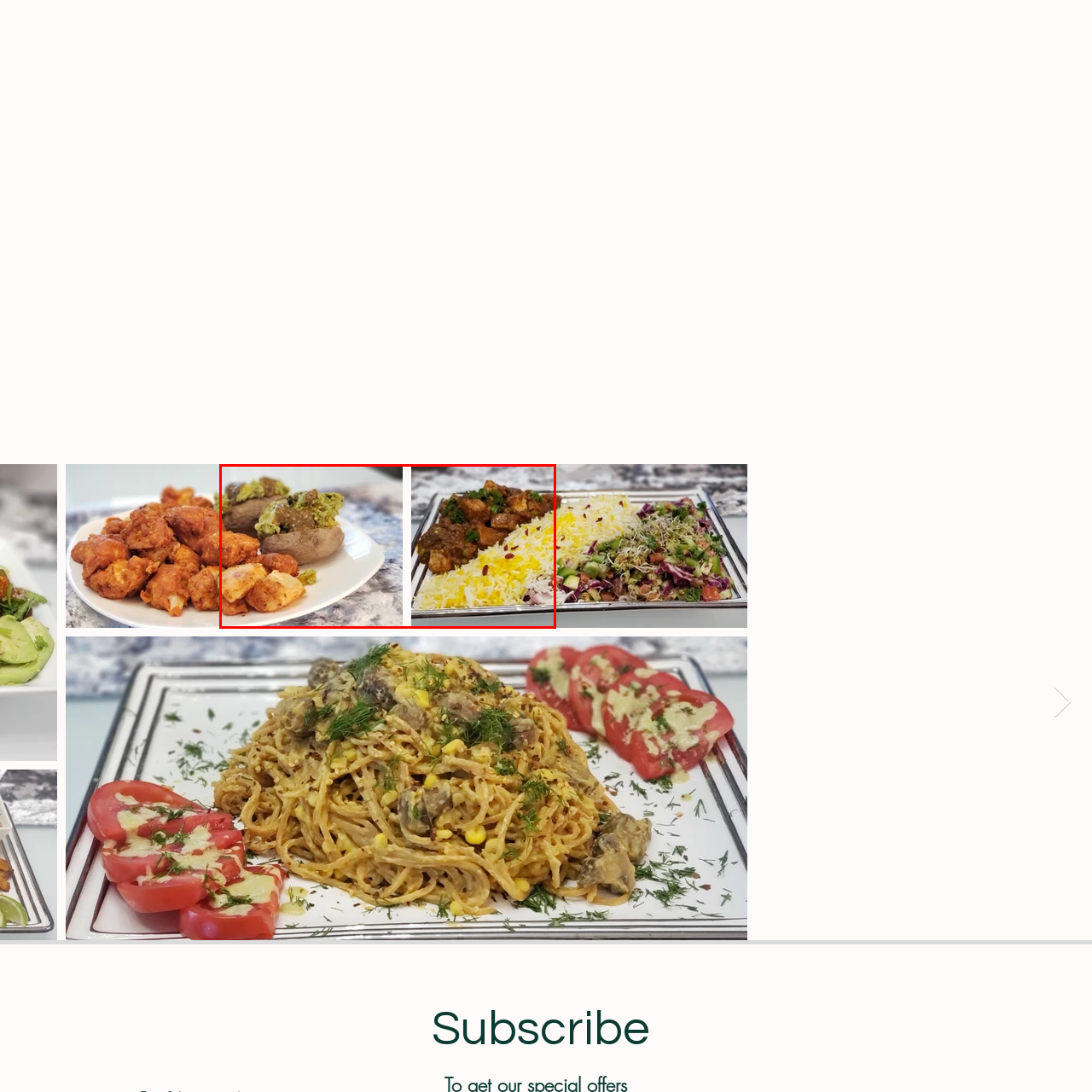What type of rice is presented in the dish?
Examine the image enclosed within the red bounding box and provide a comprehensive answer relying on the visual details presented in the image.

The caption specifically mentions 'fluffy, aromatic basmati rice' as part of the dish on the right.